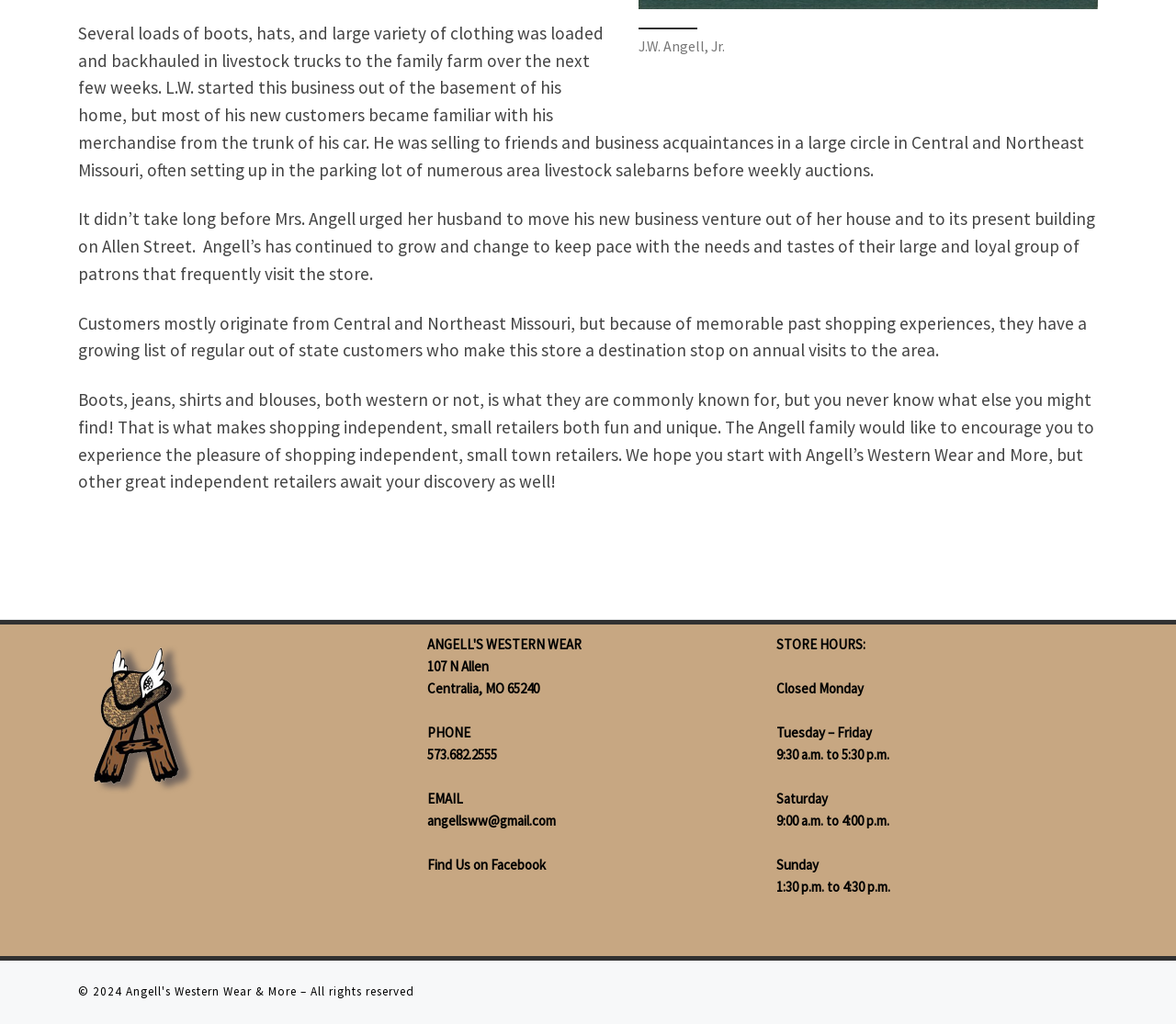Give the bounding box coordinates for the element described by: "Angell's Western Wear & More".

[0.107, 0.961, 0.252, 0.976]